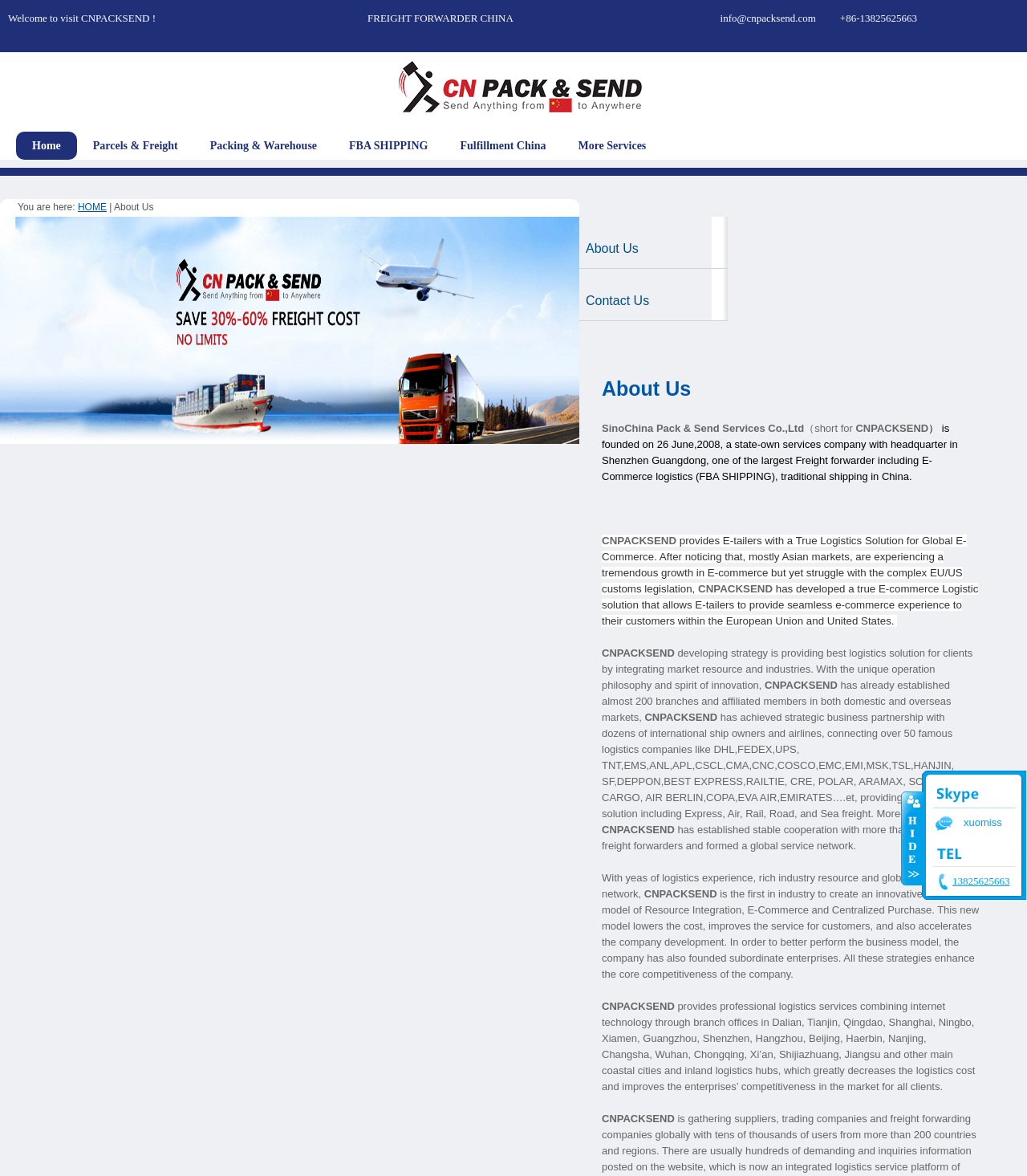Give a one-word or short phrase answer to the question: 
What is the location of the company's headquarter?

Shenzhen Guangdong